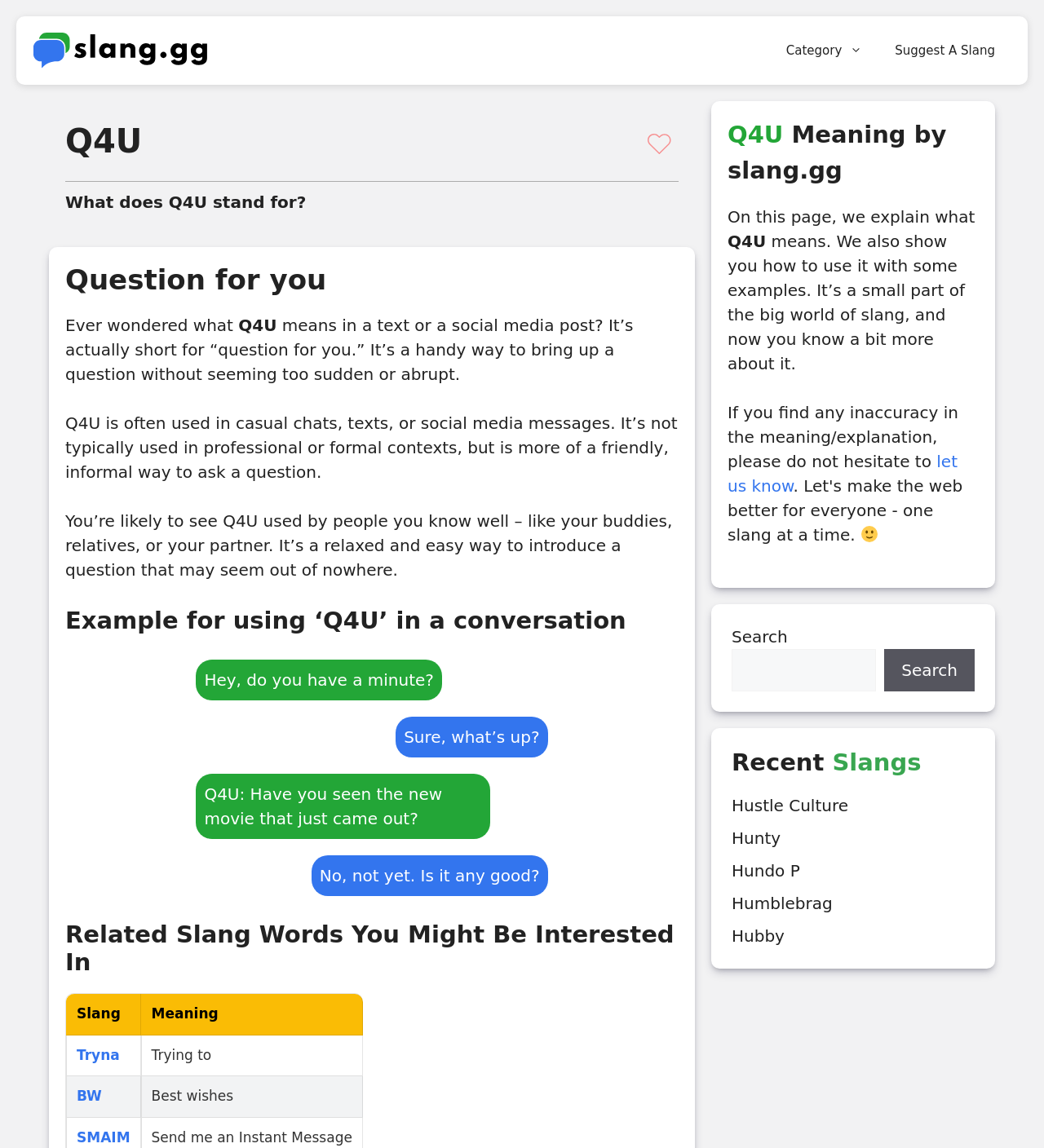Highlight the bounding box coordinates of the region I should click on to meet the following instruction: "Read the example conversation".

[0.196, 0.584, 0.416, 0.601]